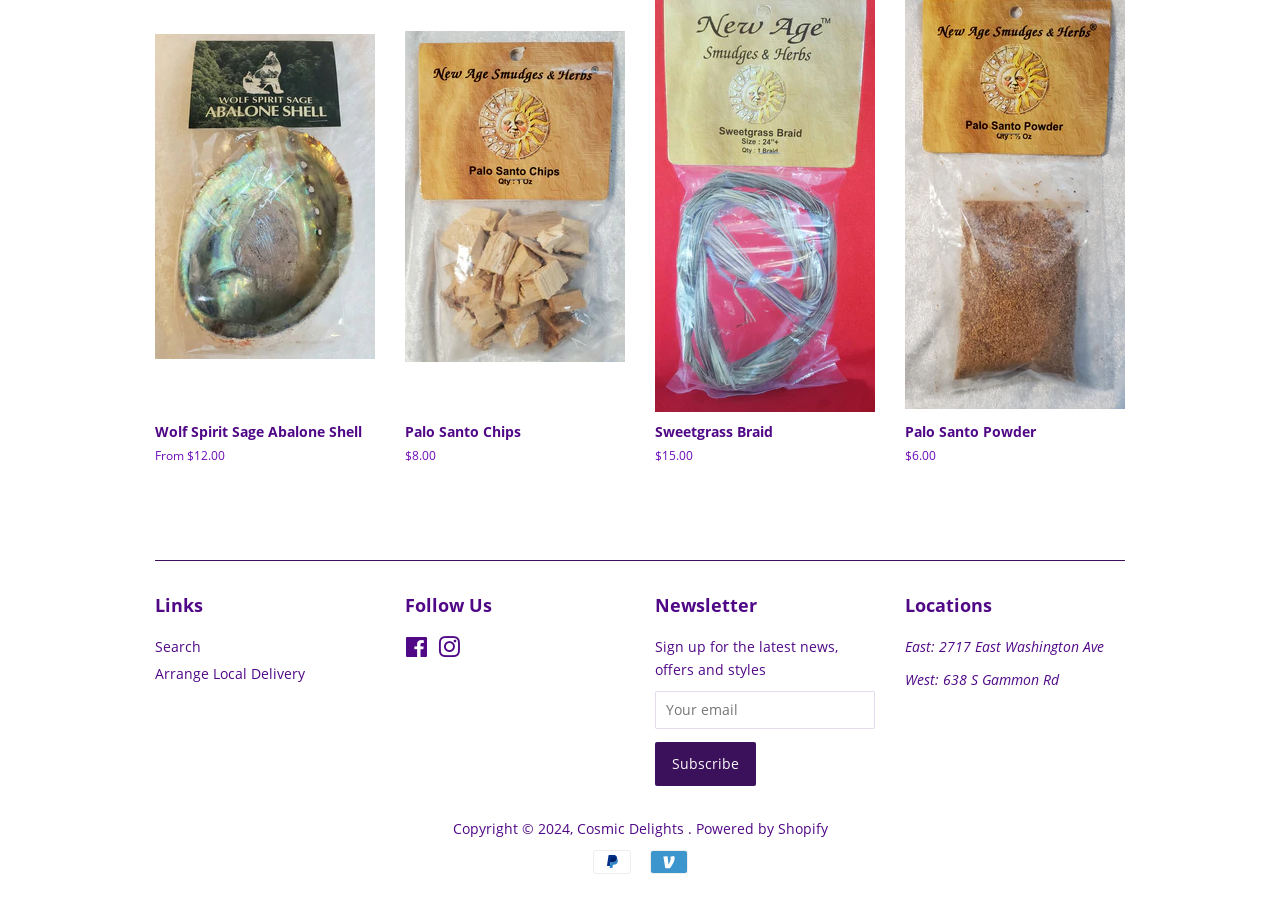Pinpoint the bounding box coordinates of the clickable area needed to execute the instruction: "Subscribe to the newsletter". The coordinates should be specified as four float numbers between 0 and 1, i.e., [left, top, right, bottom].

[0.512, 0.817, 0.591, 0.866]